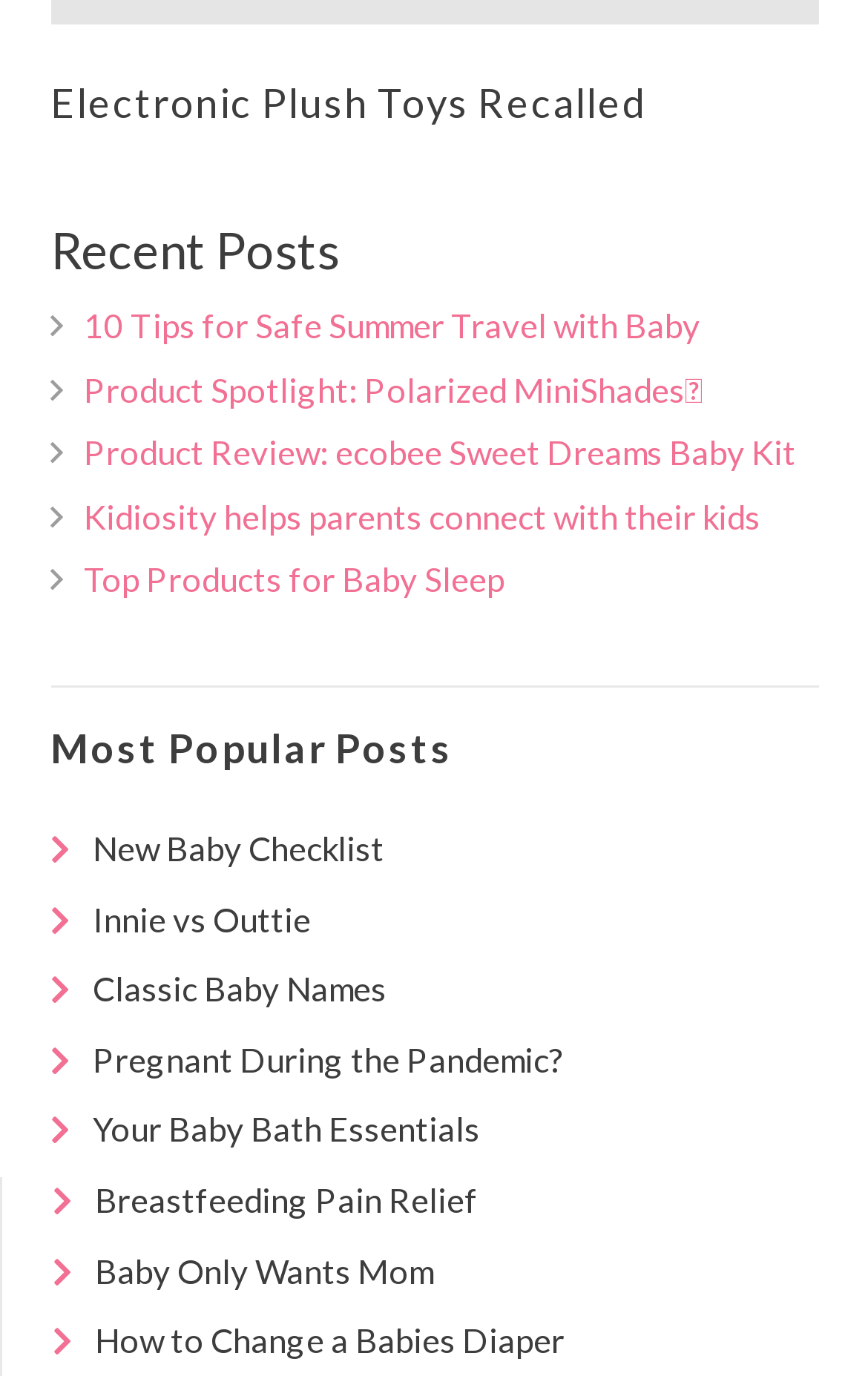Kindly determine the bounding box coordinates for the clickable area to achieve the given instruction: "Check out the New Baby Checklist".

[0.106, 0.602, 0.442, 0.631]